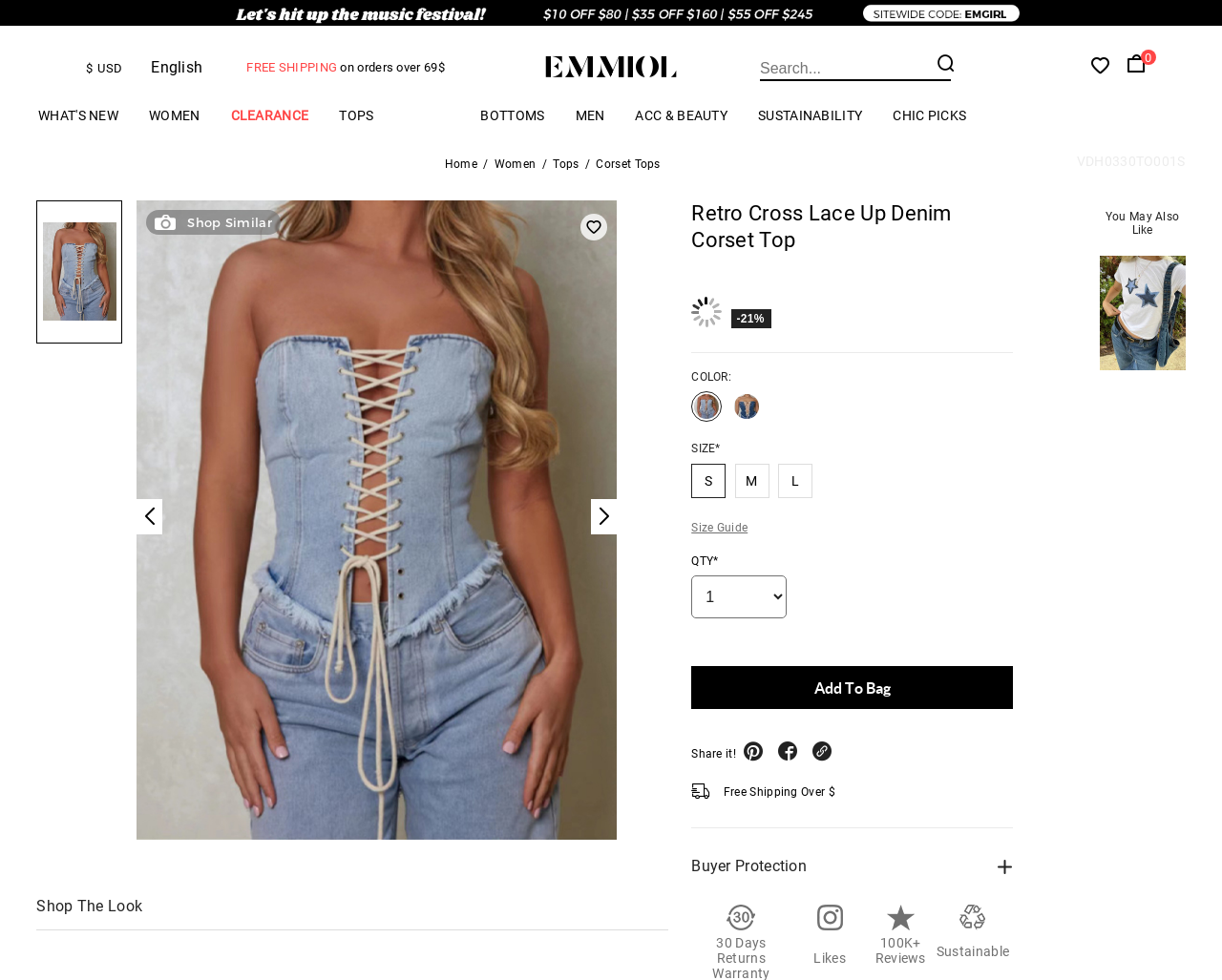Determine the coordinates of the bounding box for the clickable area needed to execute this instruction: "View women's clothing".

[0.122, 0.11, 0.164, 0.135]